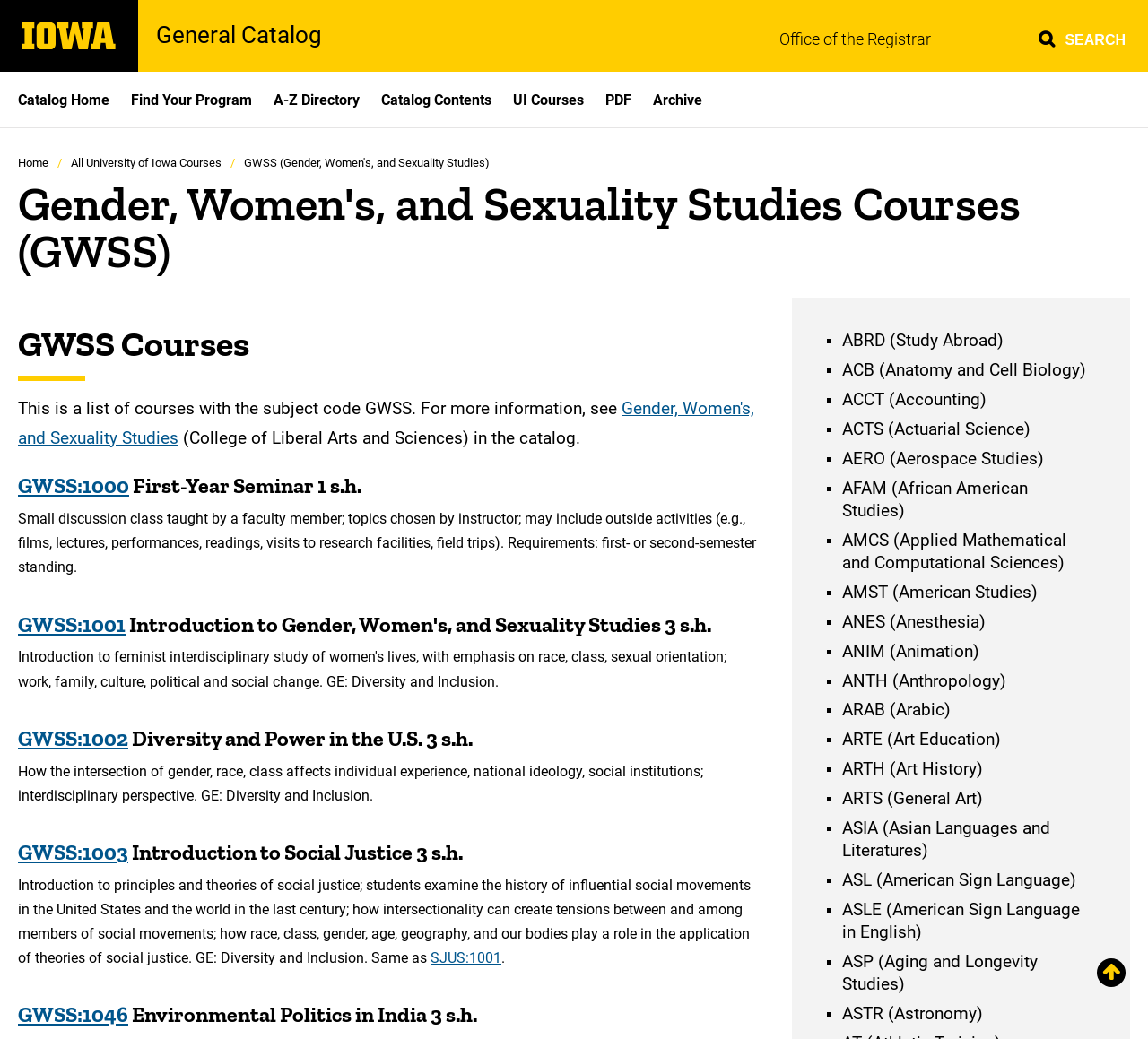Please specify the bounding box coordinates for the clickable region that will help you carry out the instruction: "View Office of the Registrar".

[0.665, 0.014, 0.824, 0.062]